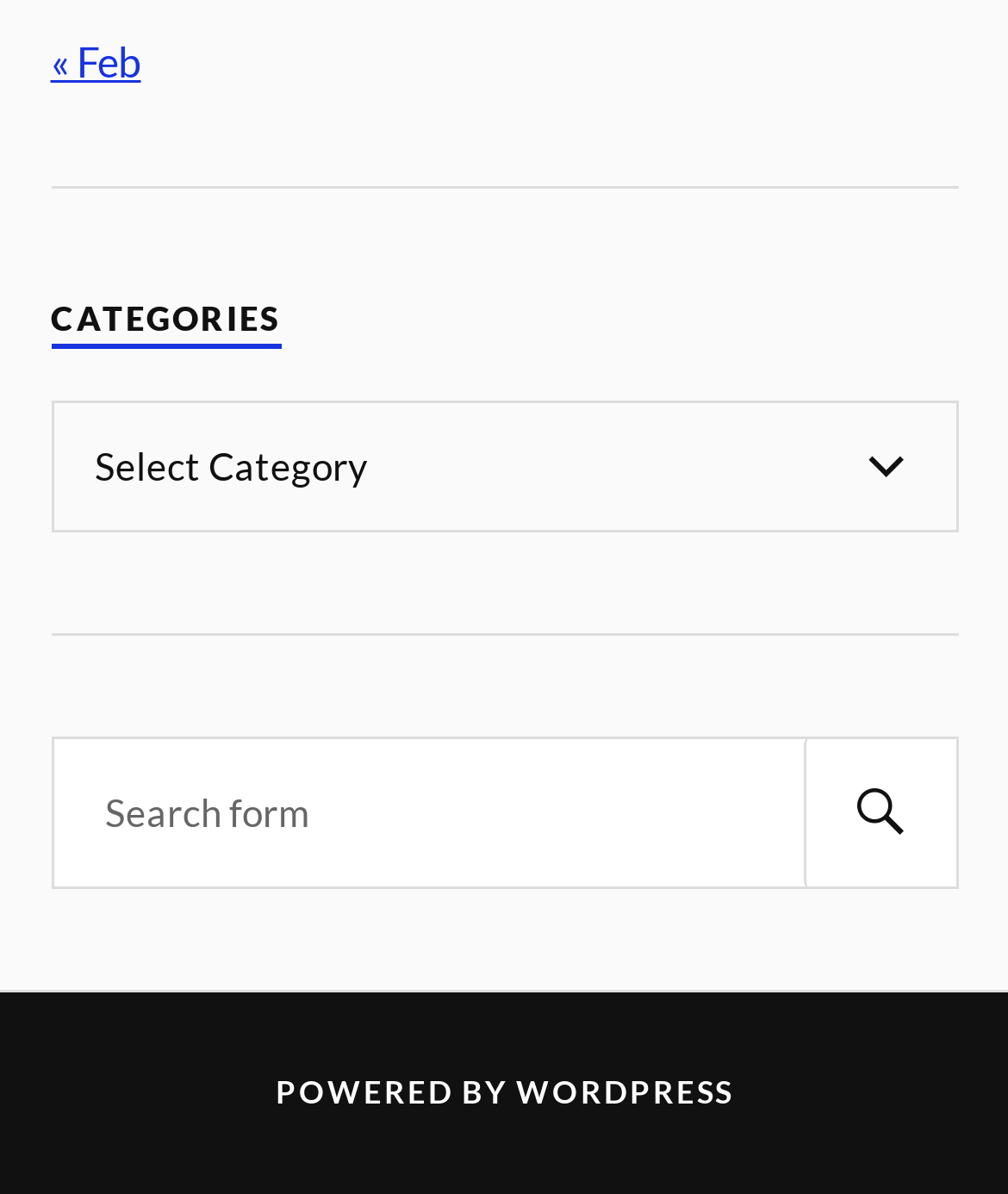Extract the bounding box coordinates of the UI element described: "Home". Provide the coordinates in the format [left, top, right, bottom] with values ranging from 0 to 1.

None